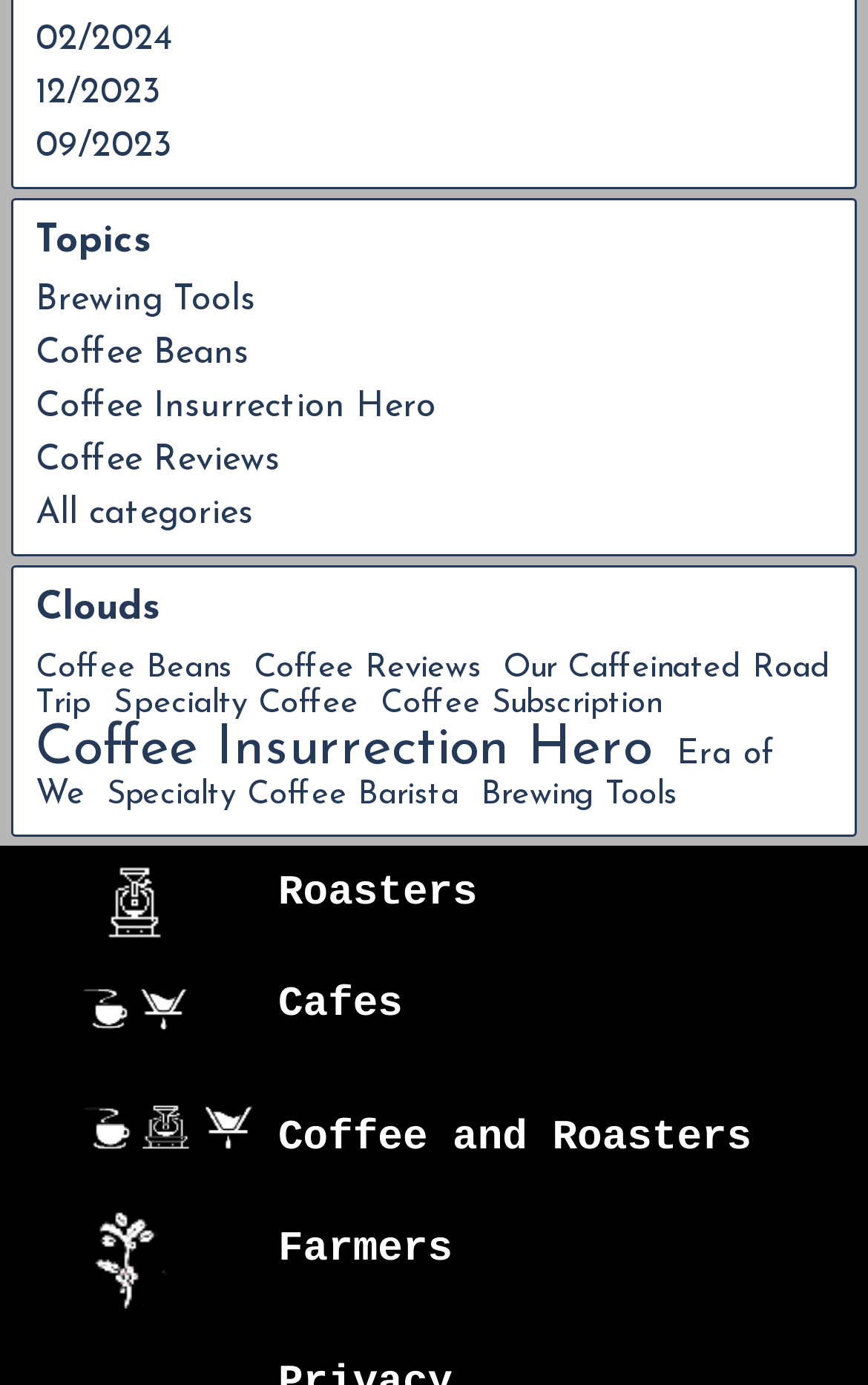Please determine the bounding box coordinates for the UI element described as: "Coffee Reviews".

[0.041, 0.32, 0.323, 0.345]